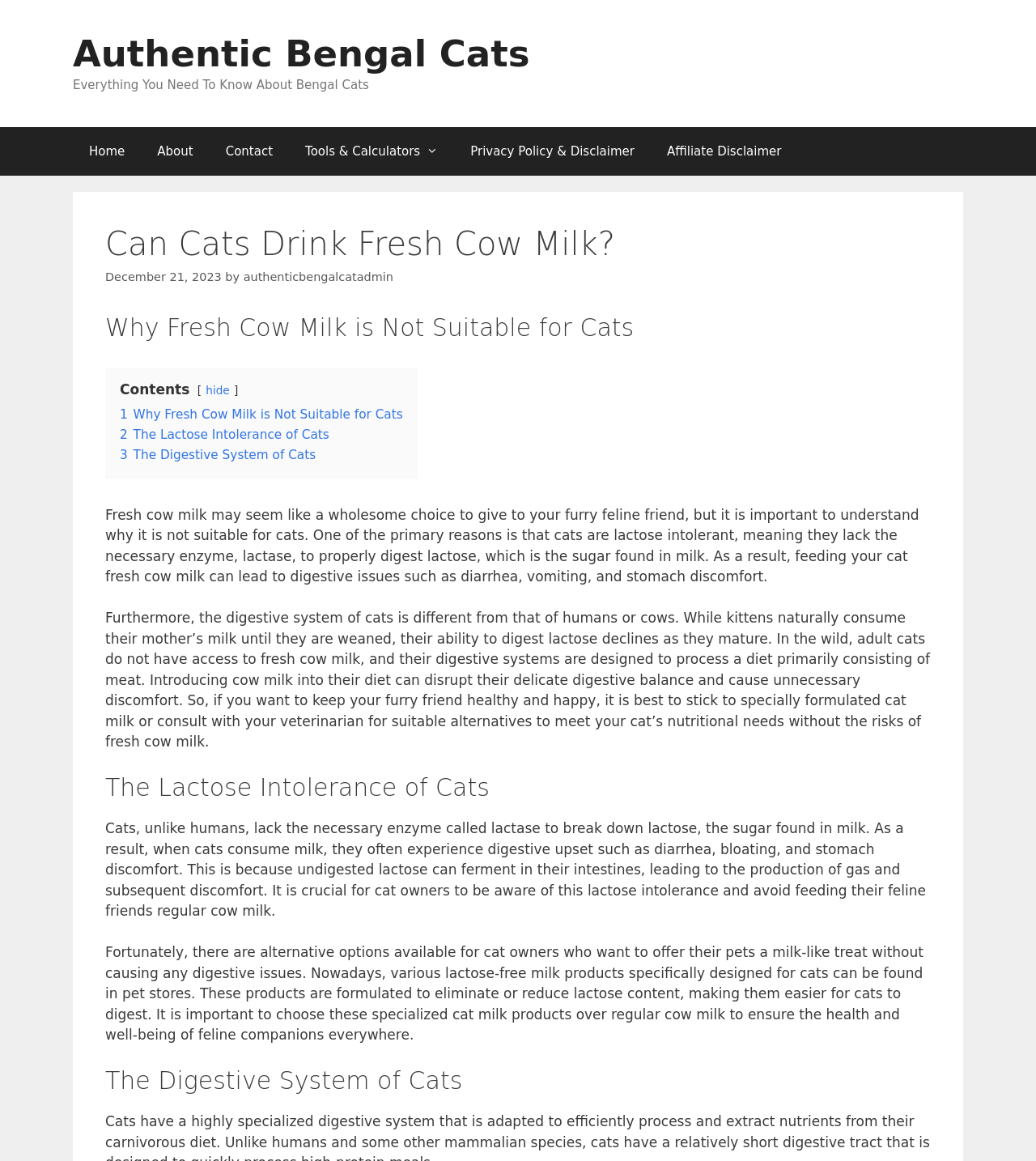Describe all the key features and sections of the webpage thoroughly.

The webpage is about the topic "Can Cats Drink Fresh Cow Milk?" and is part of the "Authentic Bengal Cats" website. At the top, there is a banner with a link to the website's homepage and a brief description of the website's content. Below the banner, there is a navigation menu with links to various sections of the website, including "Home", "About", "Contact", and more.

The main content of the webpage is divided into sections, each with a heading. The first section is an introduction to the topic, explaining why fresh cow milk is not suitable for cats. This section is followed by a series of links to specific sections of the article, including "Why Fresh Cow Milk is Not Suitable for Cats", "The Lactose Intolerance of Cats", and "The Digestive System of Cats".

The main article is divided into three sections, each with a heading and a block of text. The first section explains why fresh cow milk is not suitable for cats, citing lactose intolerance and digestive issues as reasons. The second section delves deeper into the lactose intolerance of cats, explaining how it affects their digestive system. The third section discusses the digestive system of cats, highlighting how it is designed to process a diet primarily consisting of meat.

Throughout the article, there are no images, but there are several links to other sections of the website and to external resources. The text is well-organized and easy to follow, with clear headings and concise paragraphs. Overall, the webpage provides informative content about the topic of fresh cow milk and its suitability for cats.